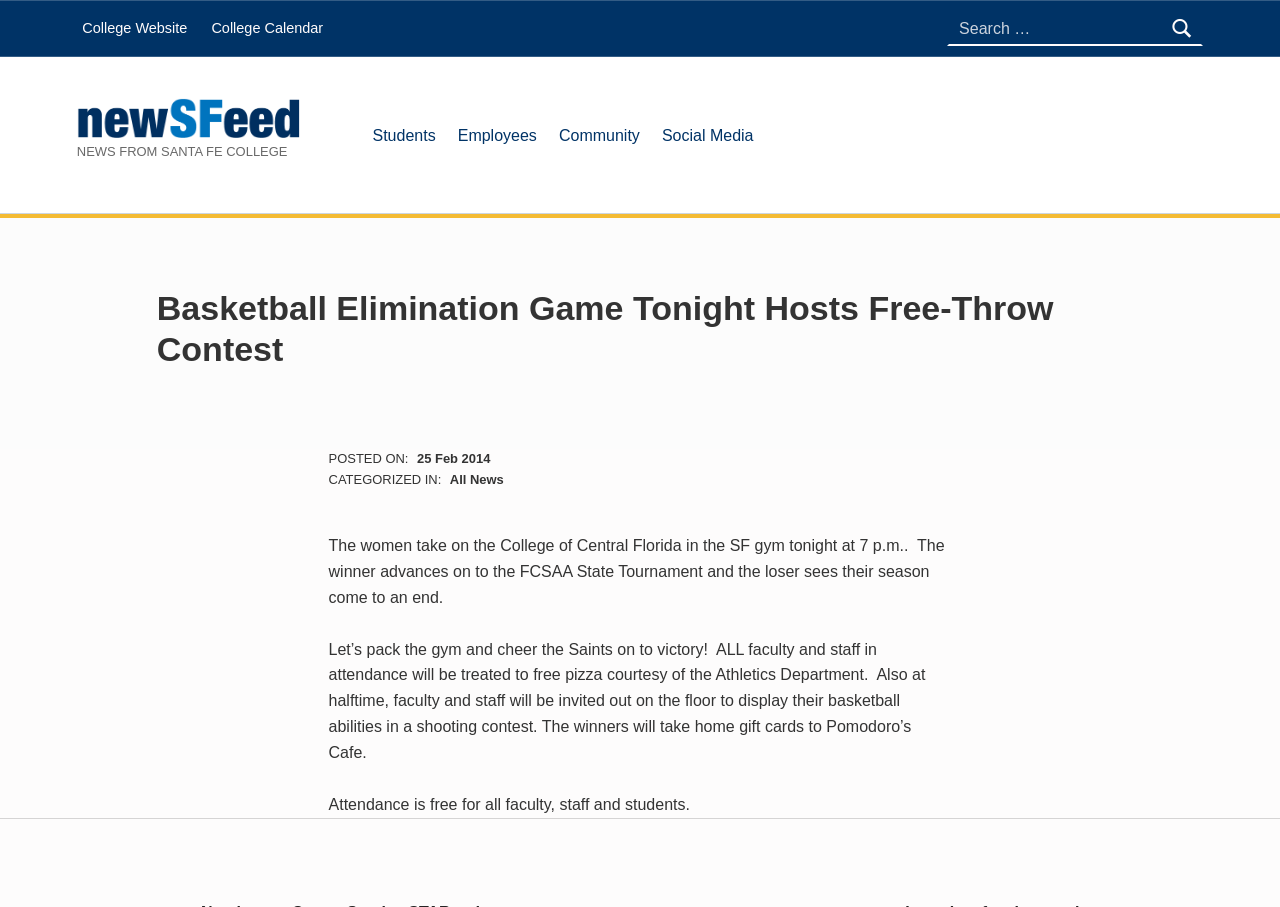Can you pinpoint the bounding box coordinates for the clickable element required for this instruction: "Go to the Students page"? The coordinates should be four float numbers between 0 and 1, i.e., [left, top, right, bottom].

[0.286, 0.123, 0.345, 0.175]